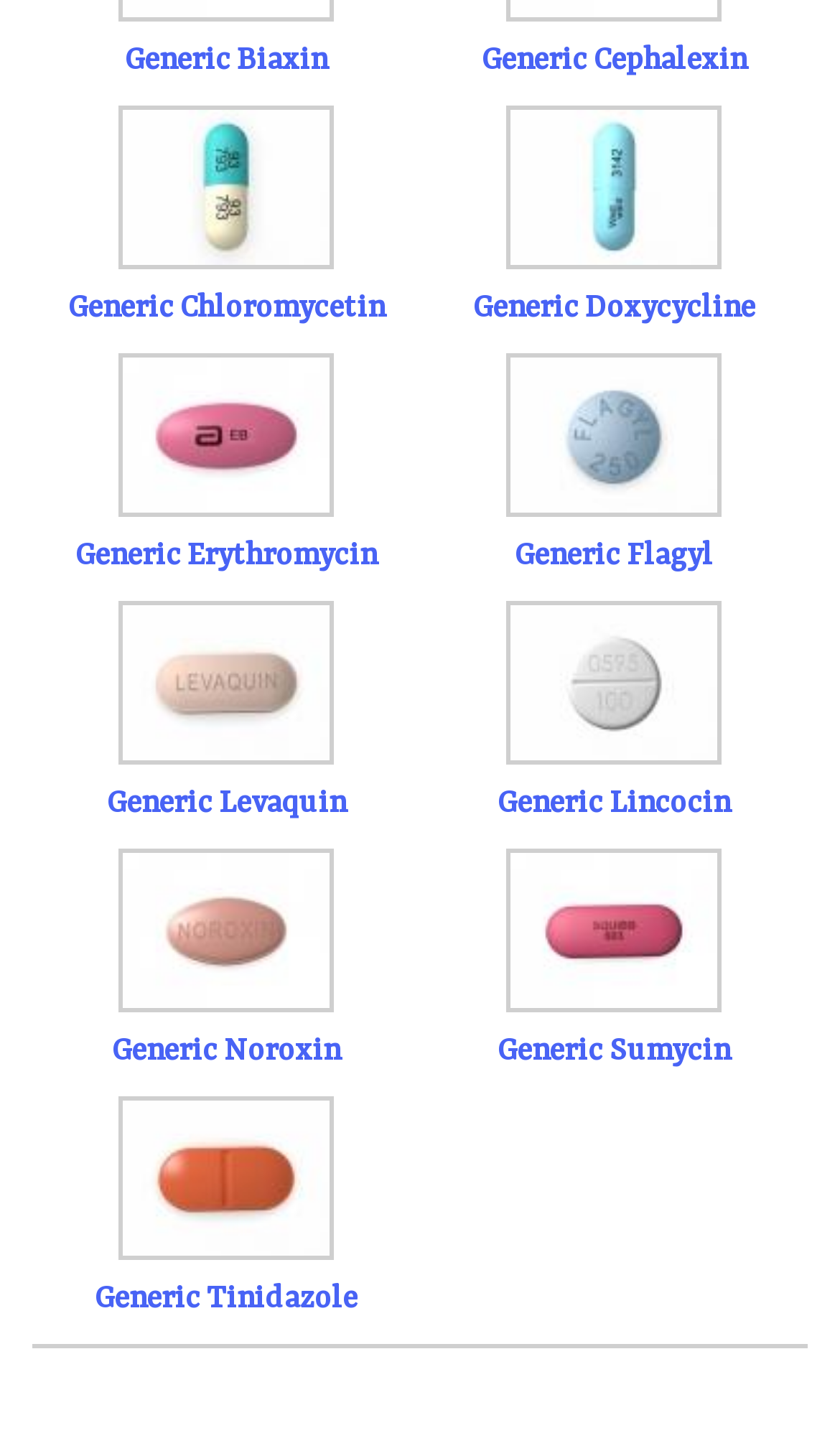Find the bounding box coordinates of the element I should click to carry out the following instruction: "click Generic Biaxin".

[0.149, 0.03, 0.39, 0.054]